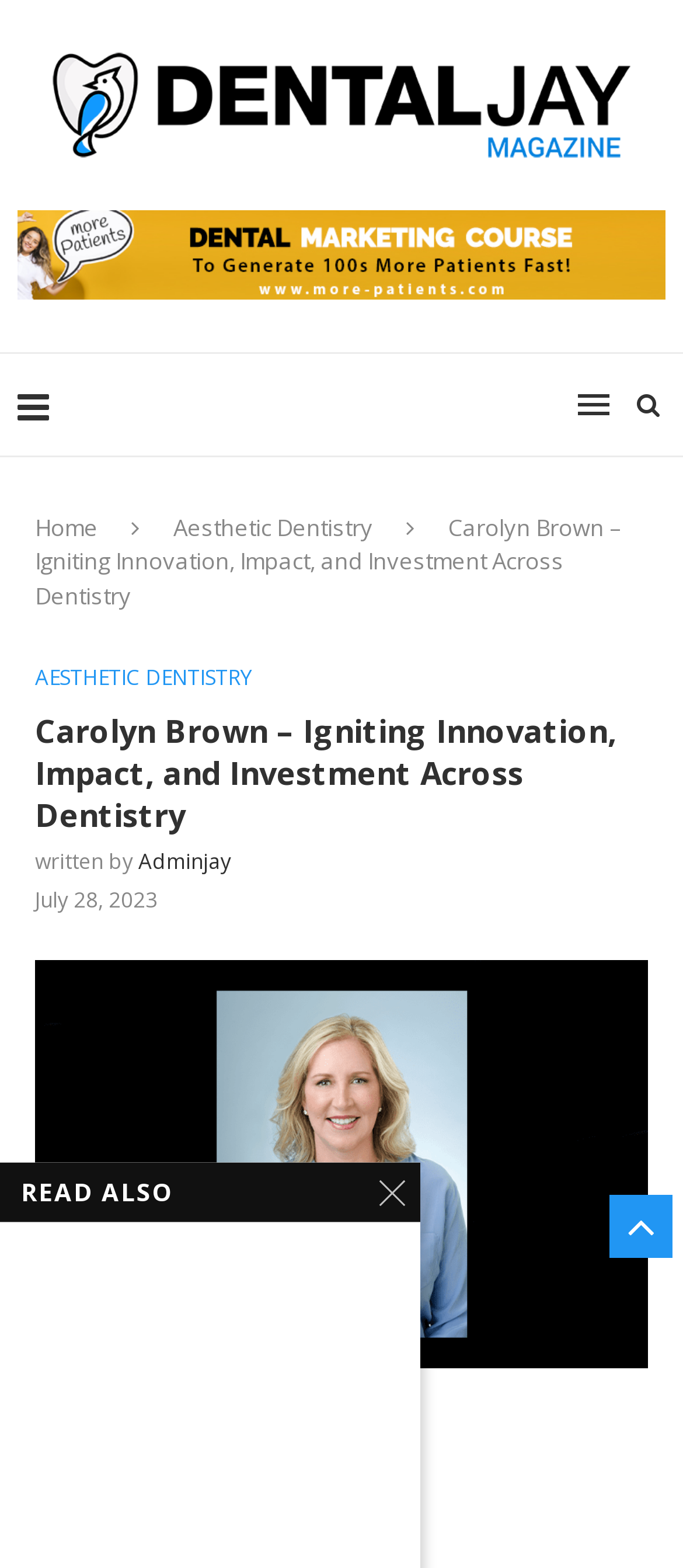What is the name of the author of the current article?
Based on the image, provide your answer in one word or phrase.

Adminjay